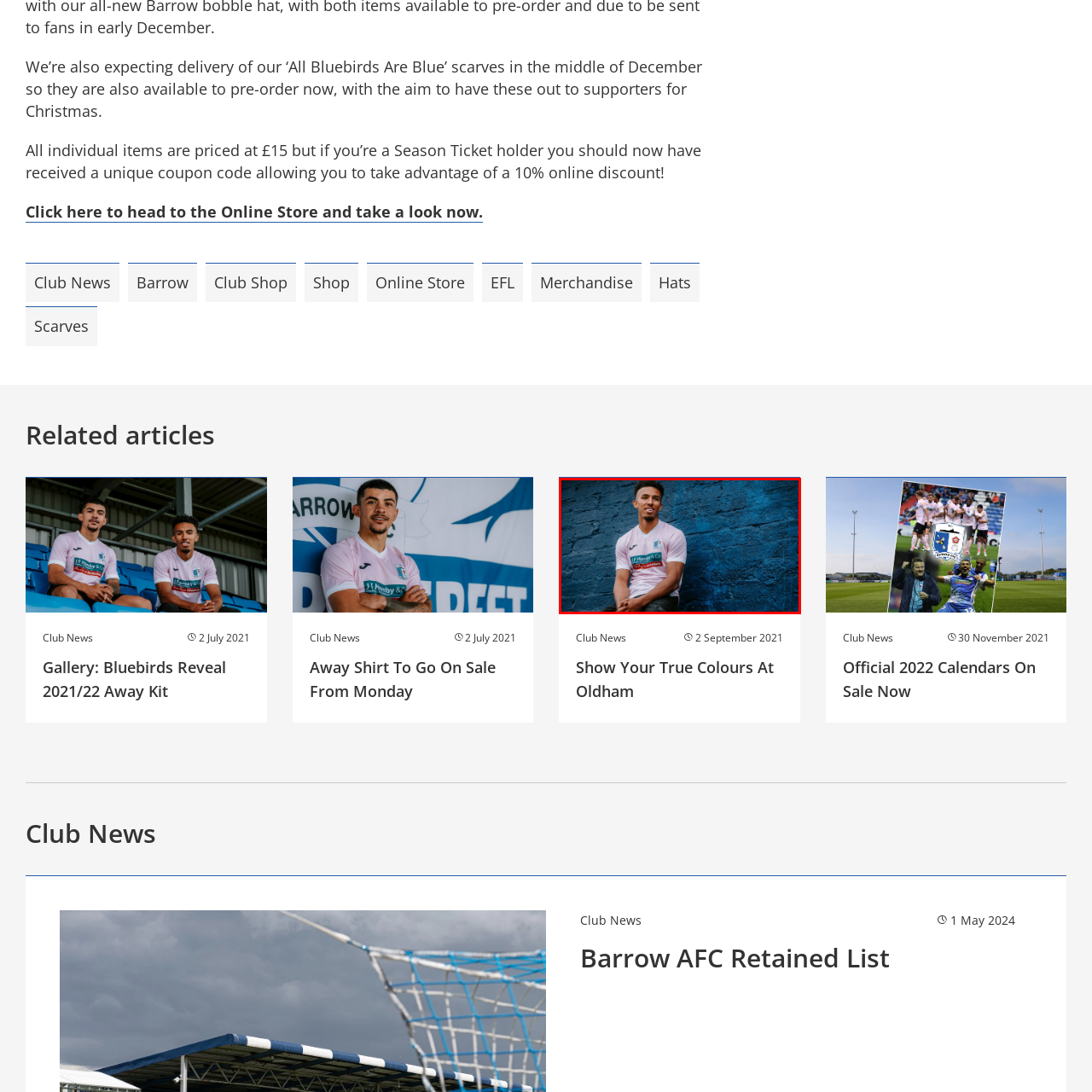What is the atmosphere in the image? Look at the image outlined by the red bounding box and provide a succinct answer in one word or a brief phrase.

Relaxed